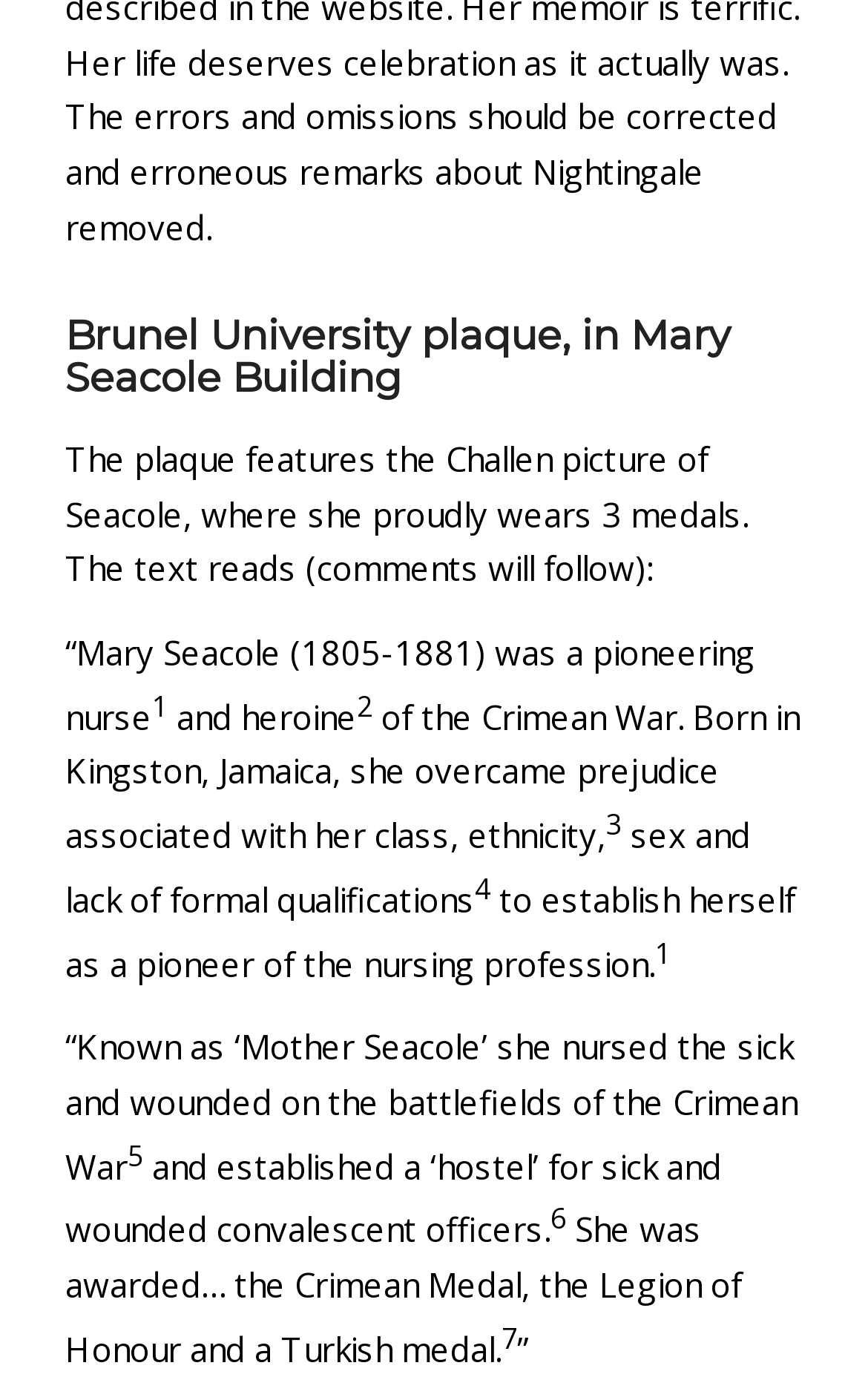What is the name of the hostel established by Mary Seacole?
Please respond to the question with a detailed and thorough explanation.

The text only mentions that Mary Seacole 'established a ‘hostel’ for sick and wounded convalescent officers.' but does not provide a specific name for the hostel, which is located in the StaticText element with bounding box coordinates [0.075, 0.83, 0.831, 0.909].